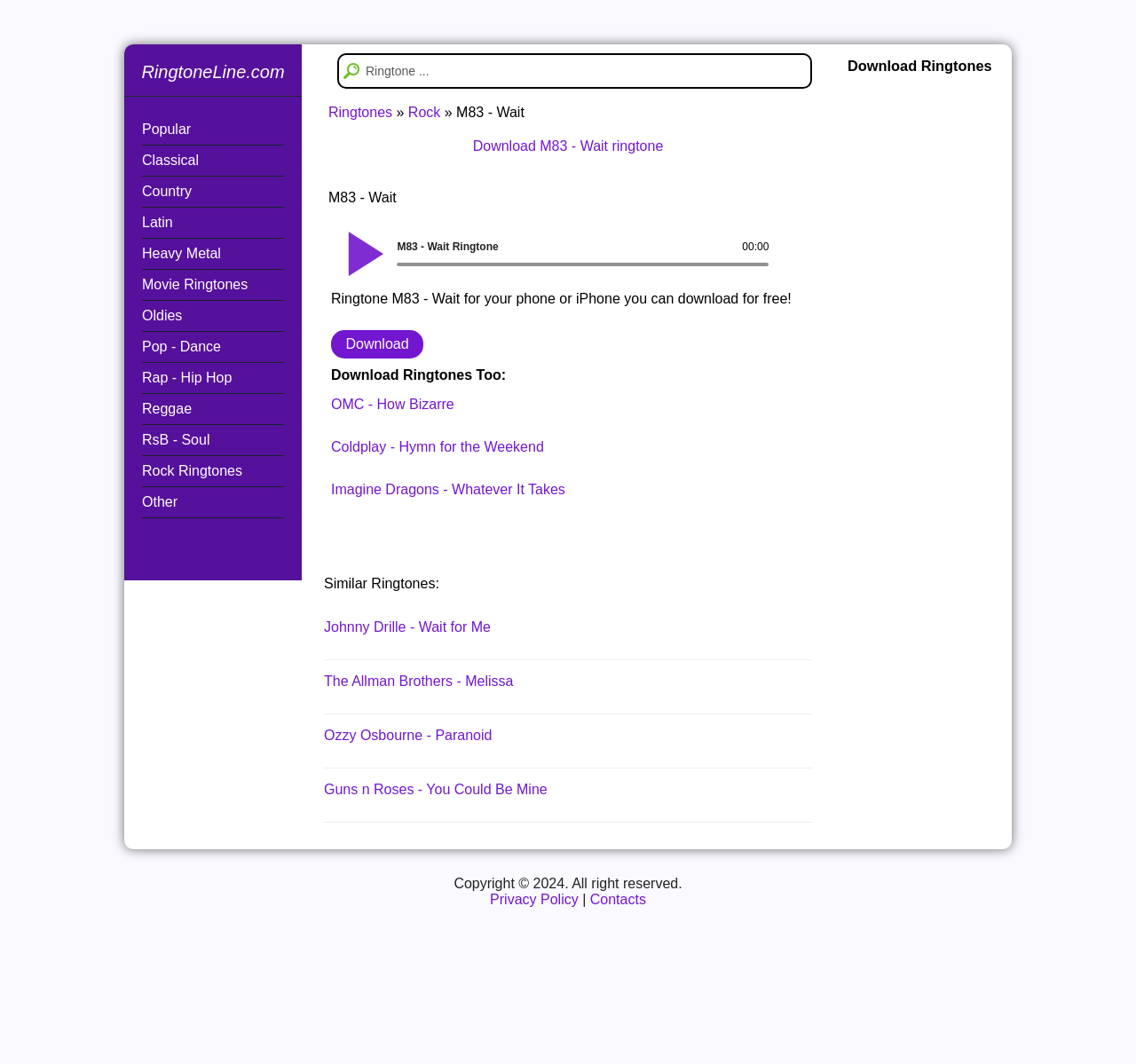Identify the bounding box of the UI element that matches this description: "Rap - Hip Hop".

[0.125, 0.341, 0.25, 0.37]